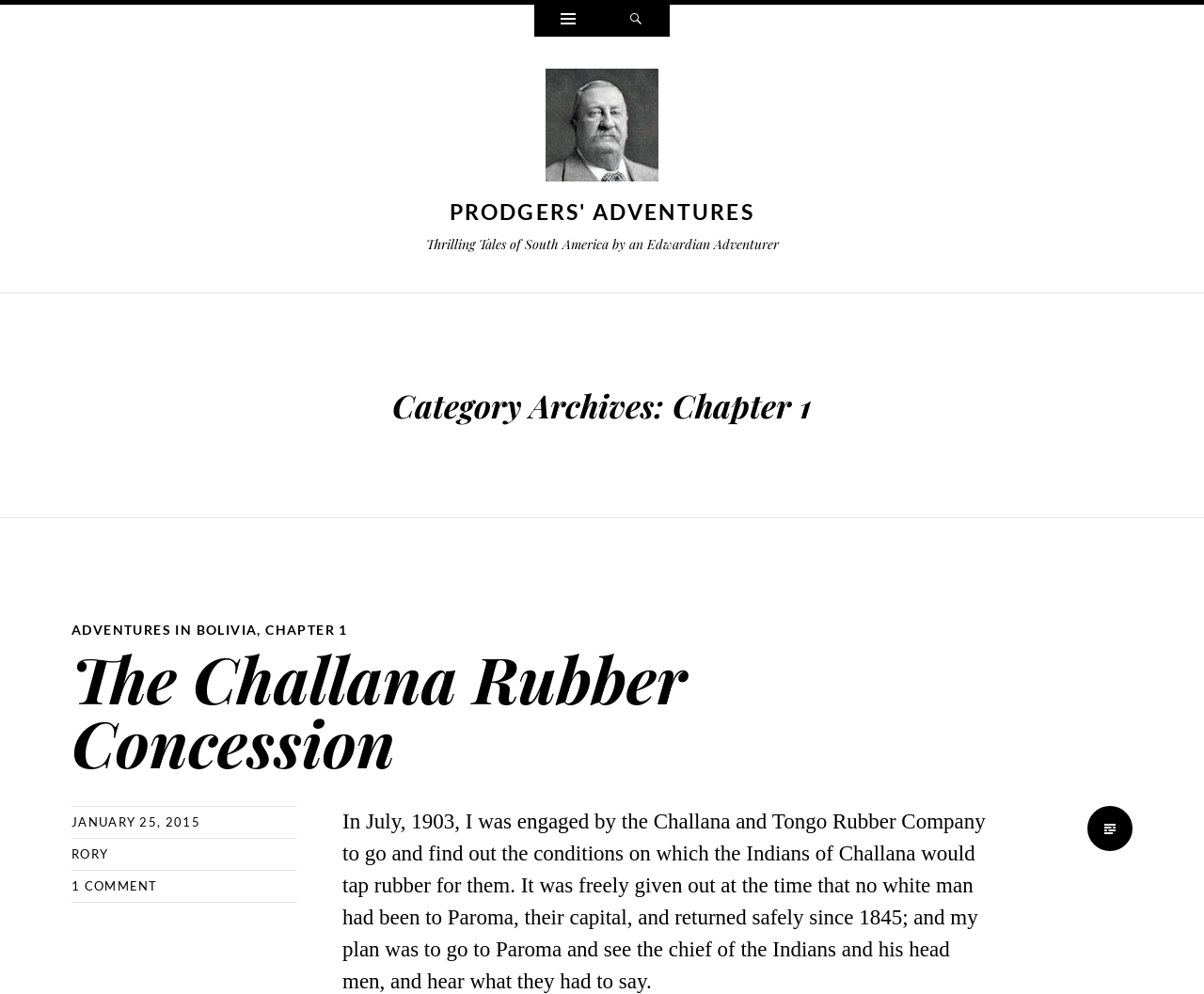Please identify the bounding box coordinates of the element on the webpage that should be clicked to follow this instruction: "View 'ADVENTURES IN BOLIVIA'". The bounding box coordinates should be given as four float numbers between 0 and 1, formatted as [left, top, right, bottom].

[0.059, 0.625, 0.214, 0.641]